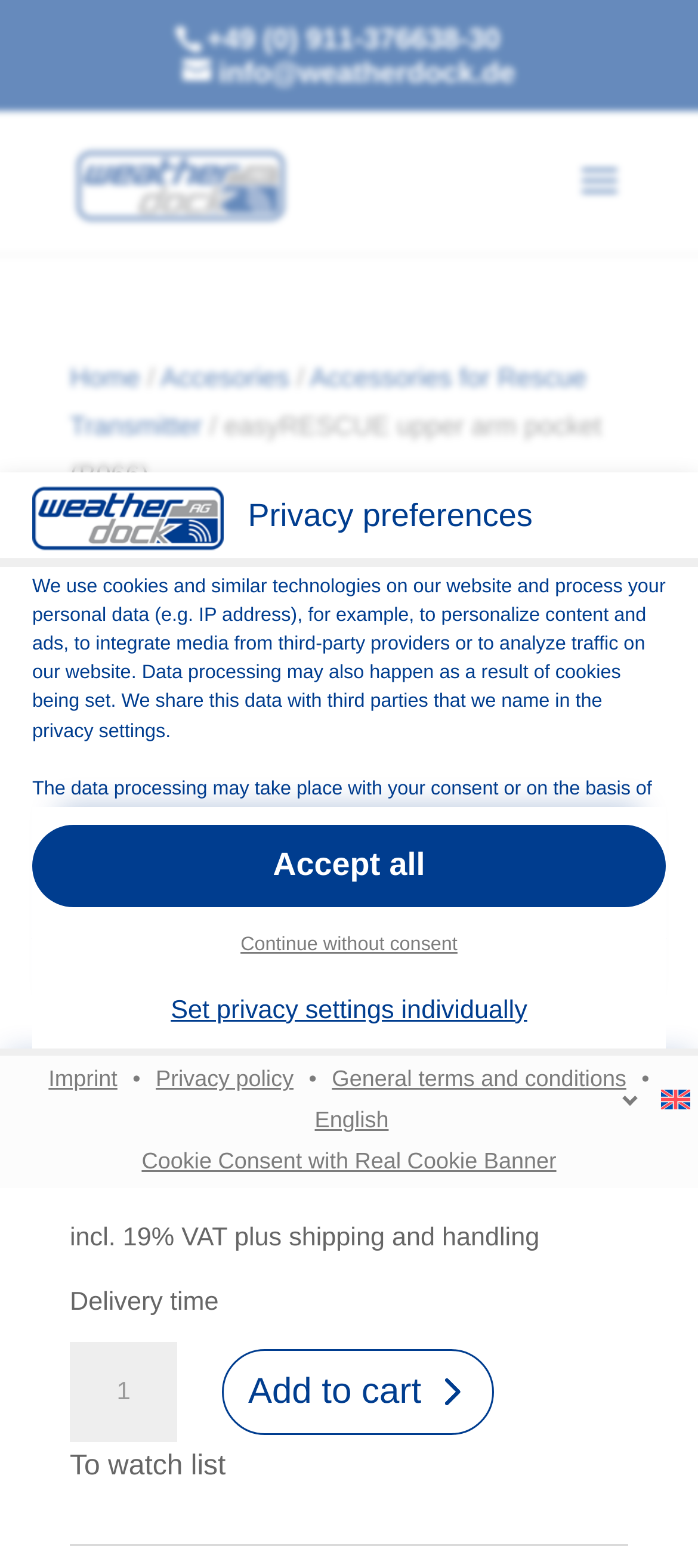Please identify the bounding box coordinates of the clickable area that will allow you to execute the instruction: "Visit privacy policy".

[0.046, 0.57, 0.21, 0.584]